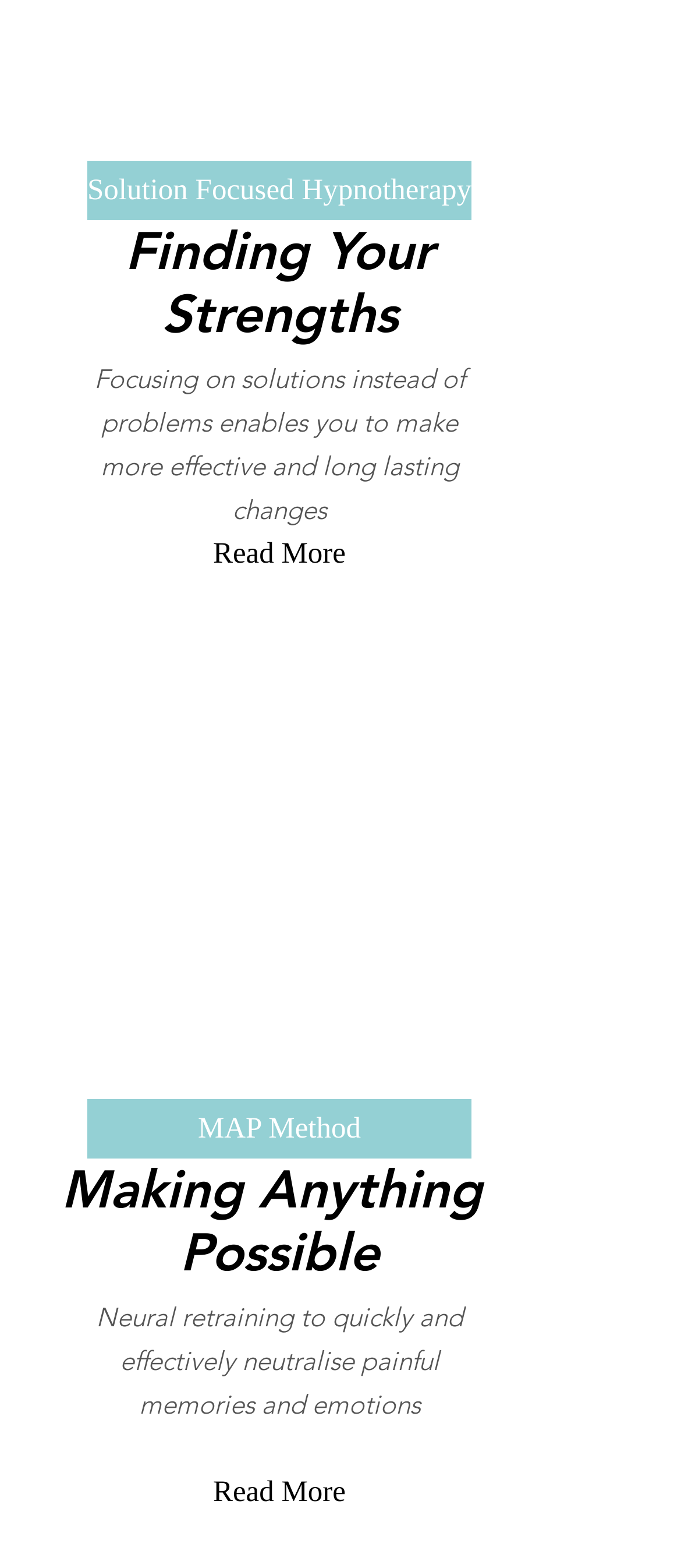Find the bounding box coordinates for the UI element that matches this description: "Read More".

[0.285, 0.938, 0.536, 0.965]